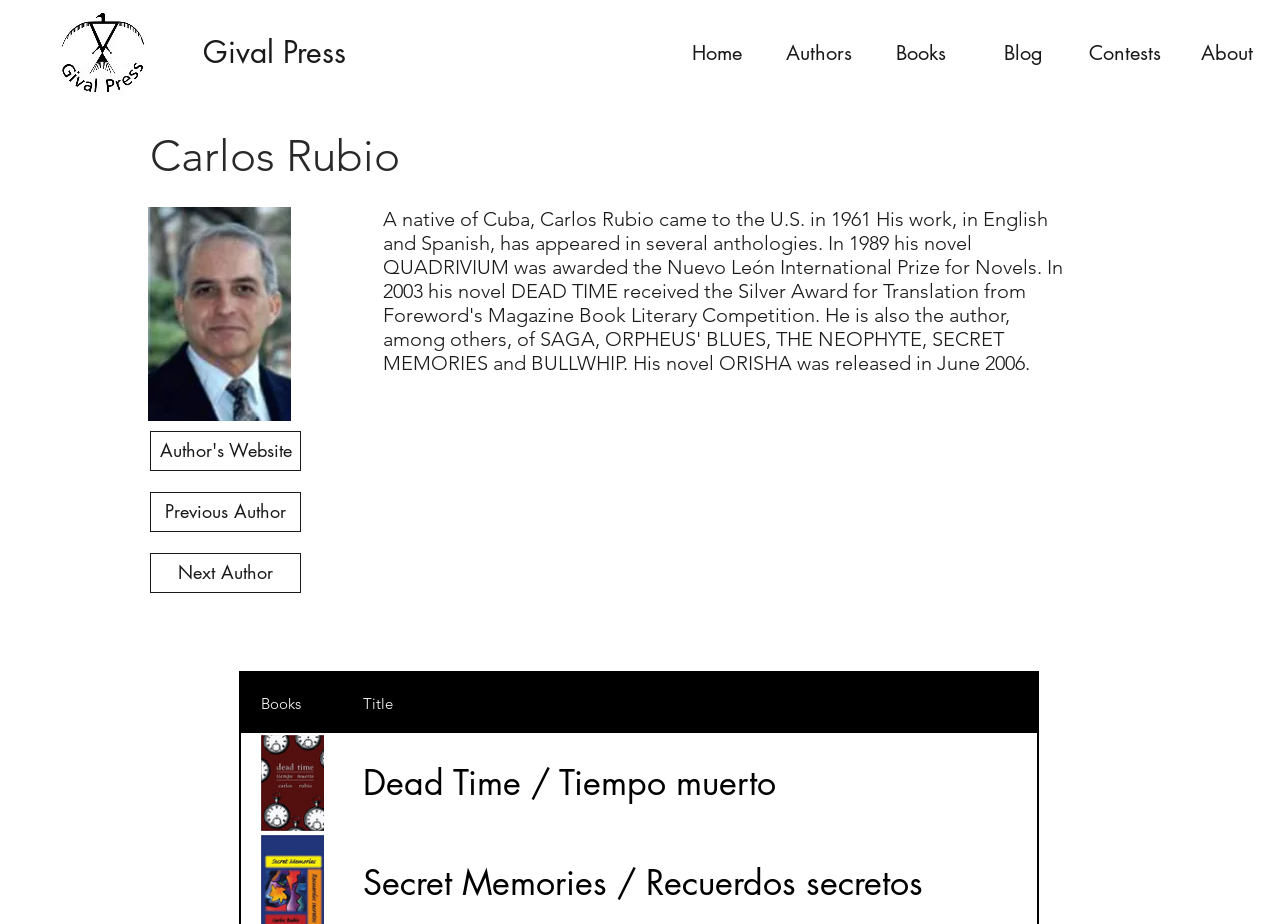Identify the bounding box coordinates for the UI element mentioned here: "Blog". Provide the coordinates as four float values between 0 and 1, i.e., [left, top, right, bottom].

[0.759, 0.03, 0.839, 0.084]